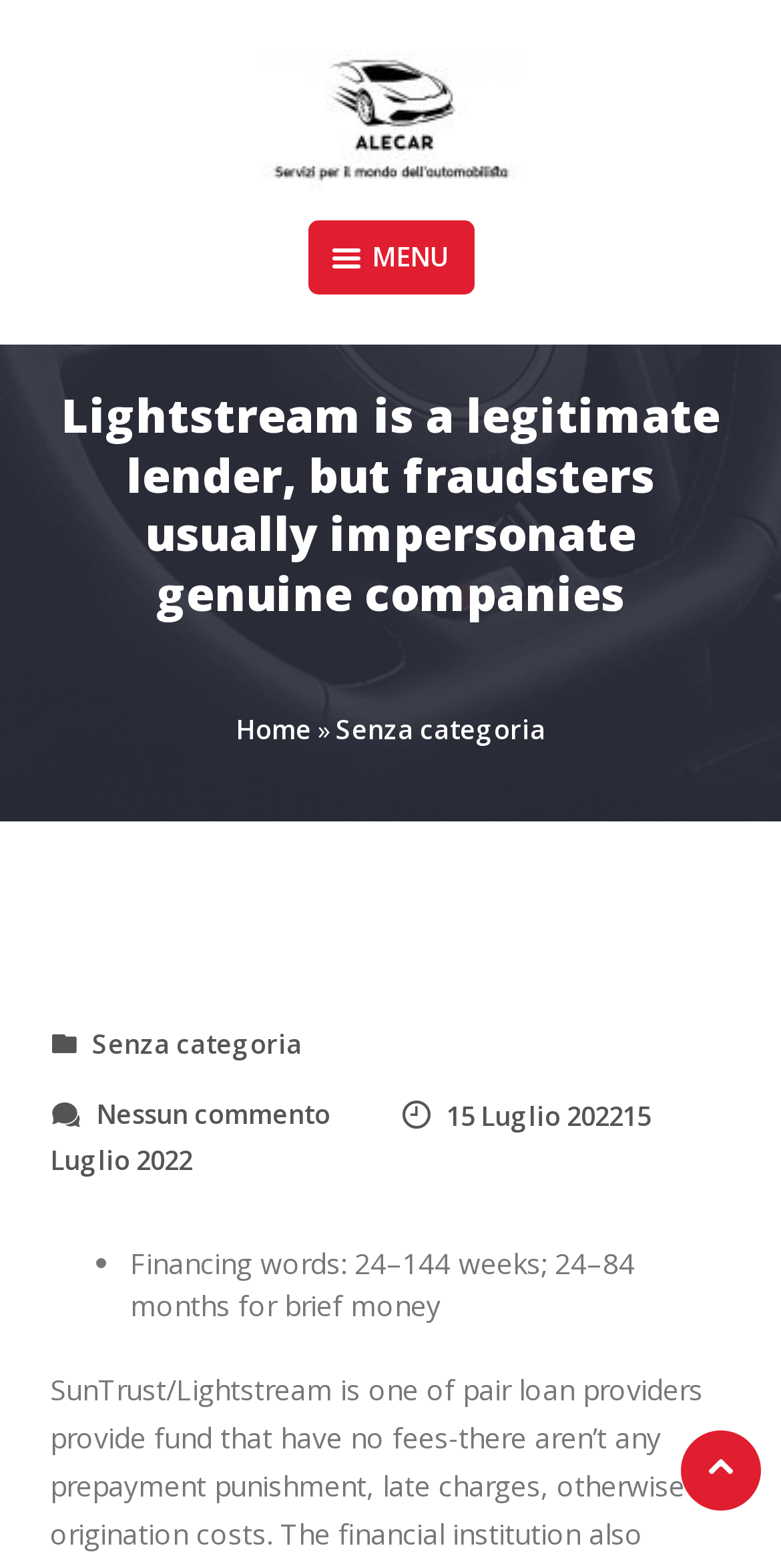Please determine the bounding box coordinates for the UI element described here. Use the format (top-left x, top-left y, bottom-right x, bottom-right y) with values bounded between 0 and 1: dsinger2

None